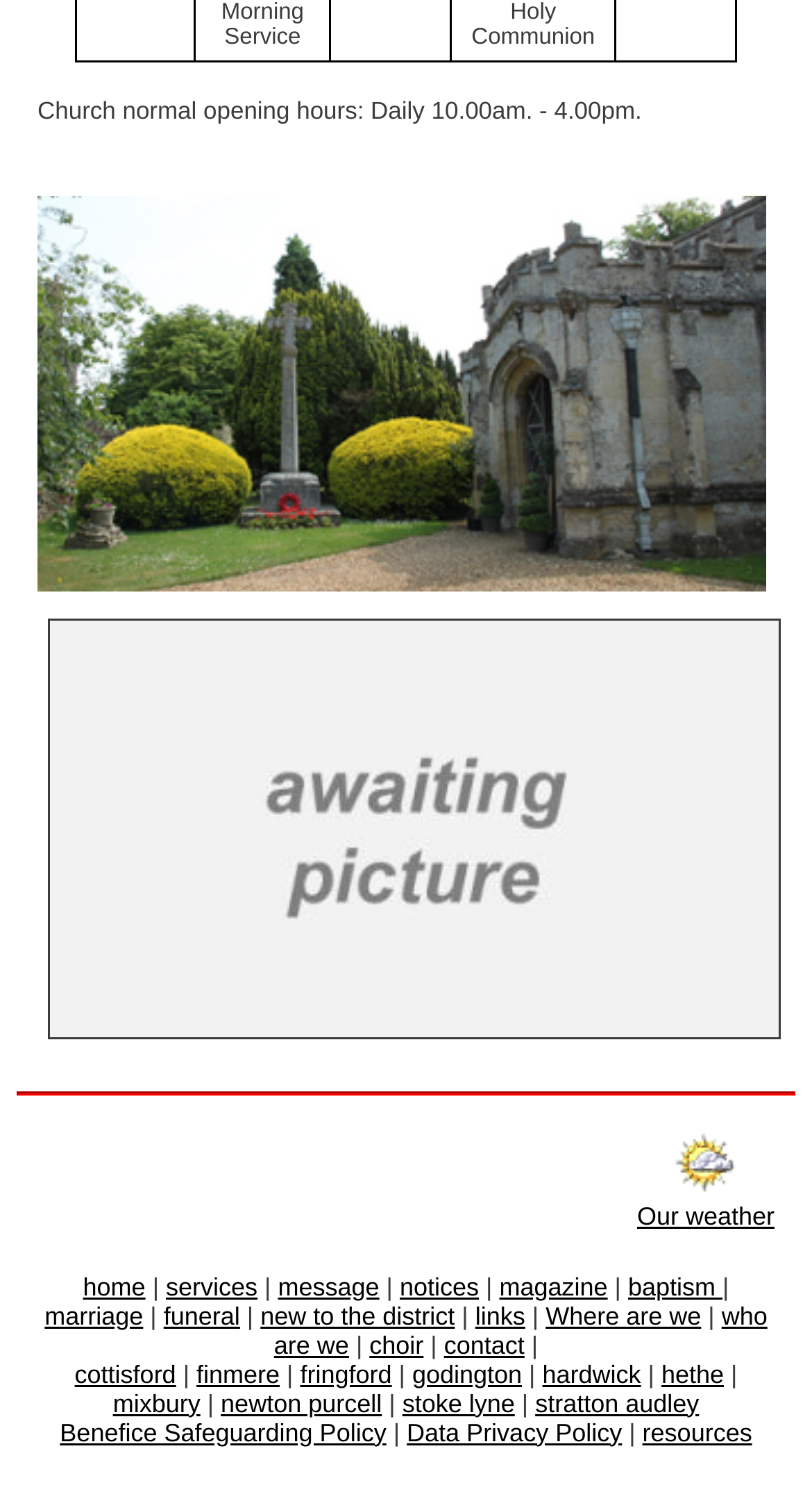Answer the following query with a single word or phrase:
What is the weather-related link located at the top-right corner of the webpage?

Our weather